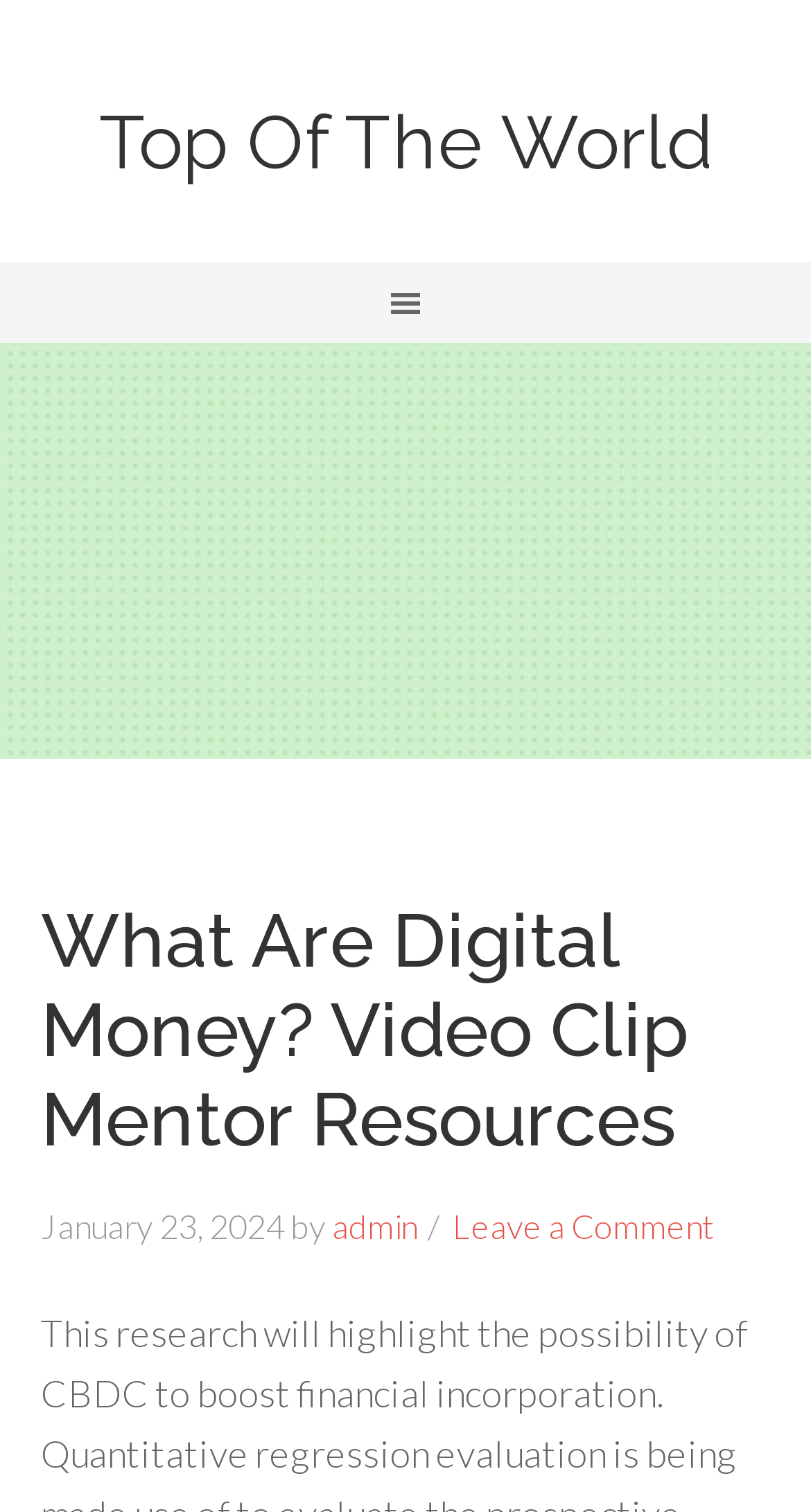Using the information in the image, could you please answer the following question in detail:
What is the date of the video clip mentor resources?

I found the date by looking at the time element in the header section, which contains the static text 'January 23, 2024'.